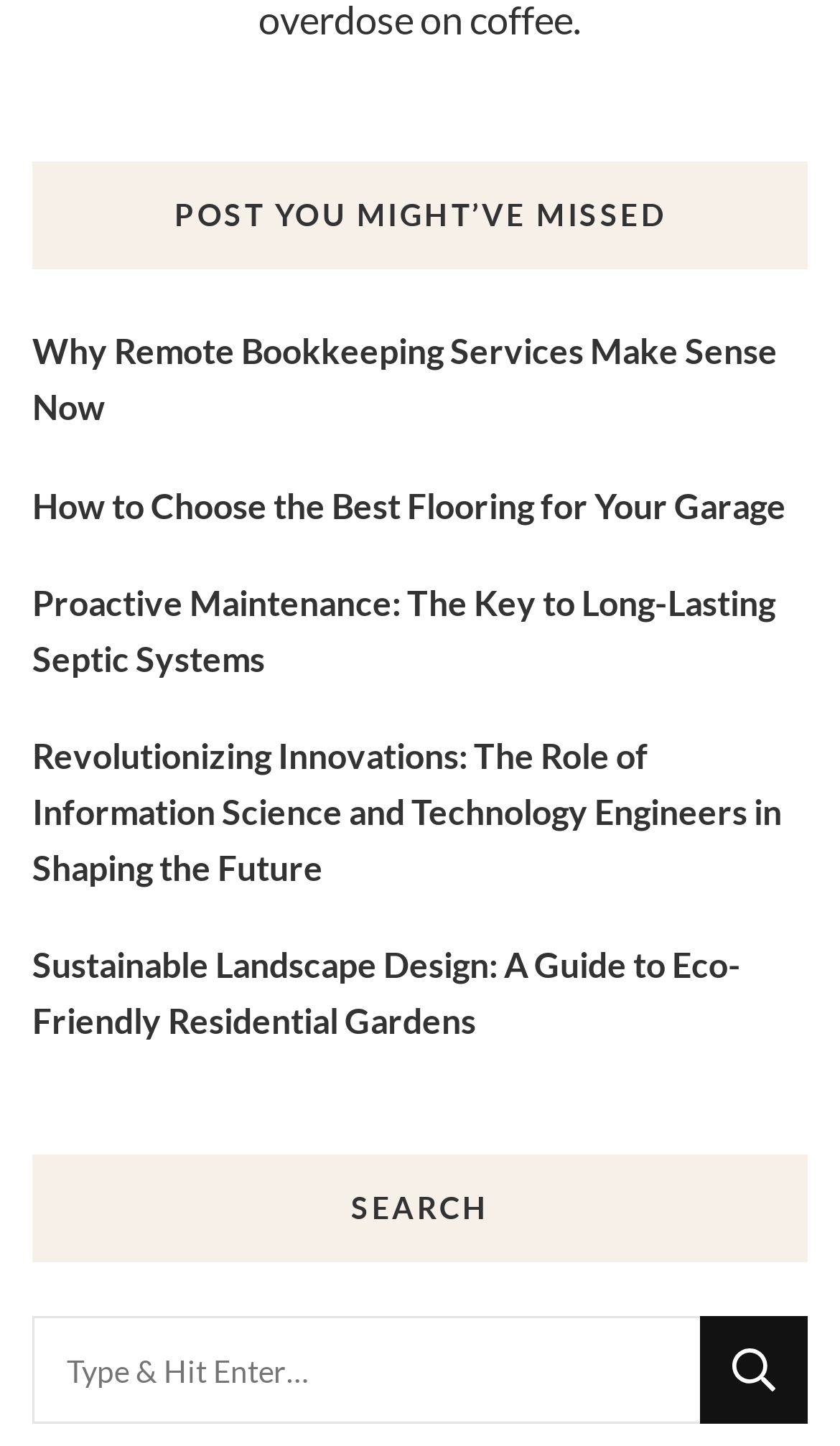Use one word or a short phrase to answer the question provided: 
What is the position of the 'SEARCH' heading relative to the 'POST YOU MIGHT'VE MISSED' heading?

Below